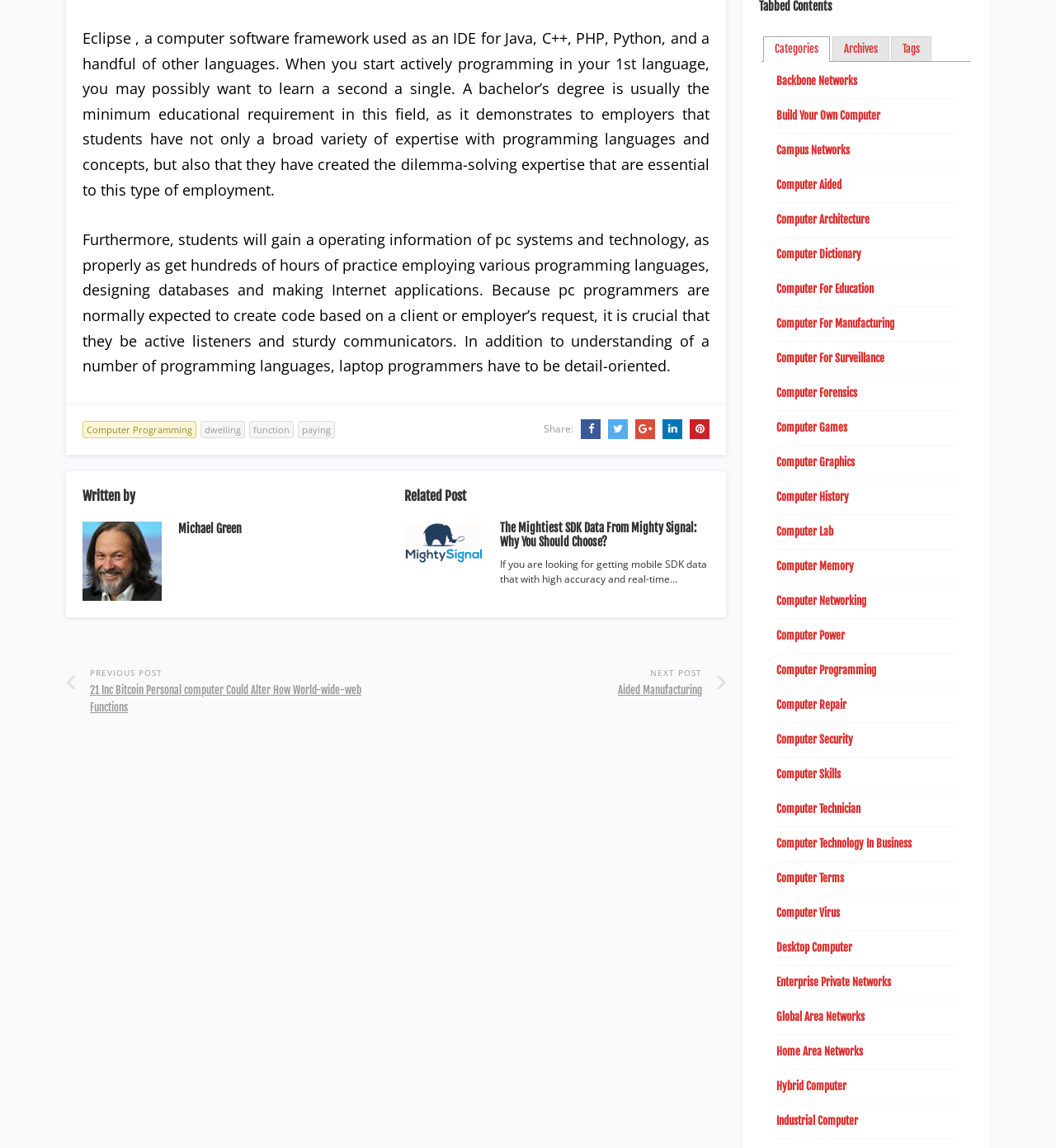Show me the bounding box coordinates of the clickable region to achieve the task as per the instruction: "Click on the 'Backbone Networks' link".

[0.735, 0.065, 0.812, 0.077]